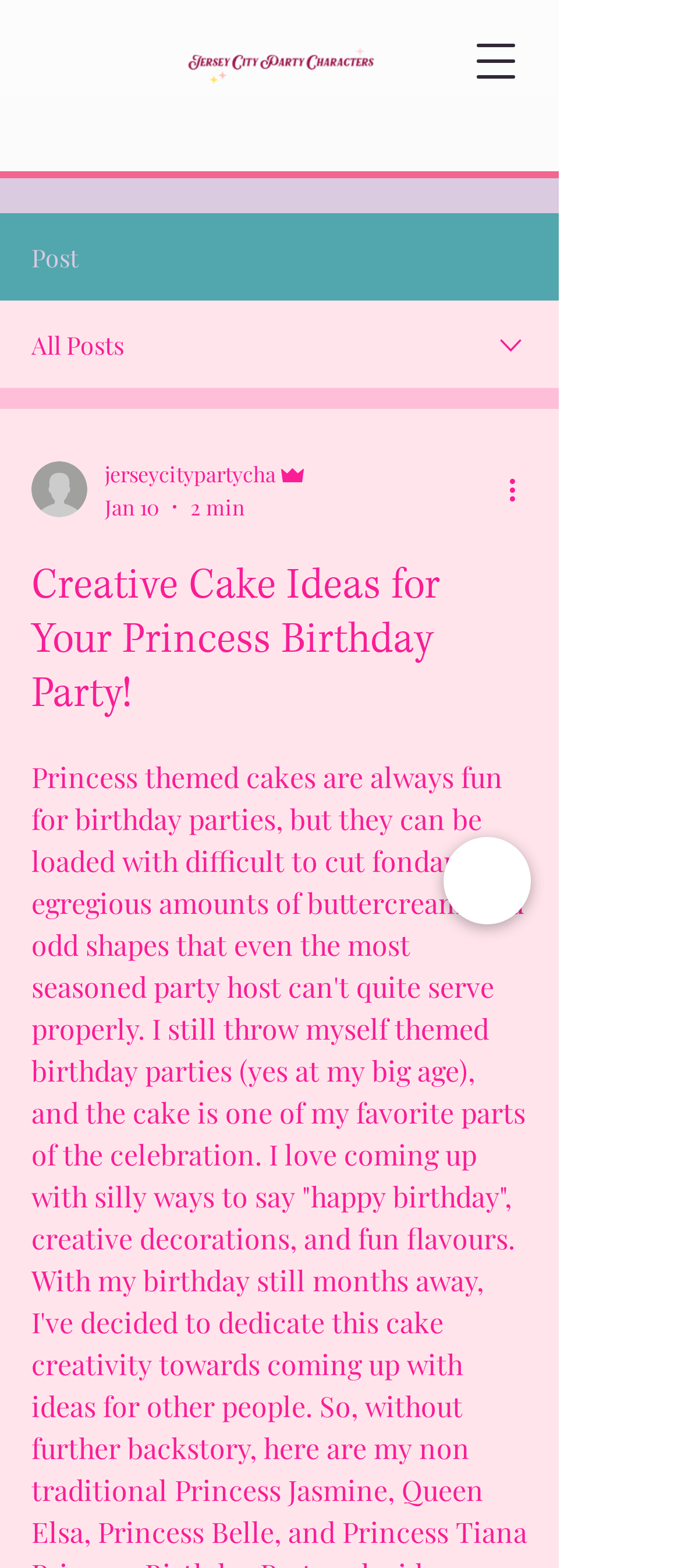Reply to the question with a single word or phrase:
How many images are on the webpage?

4